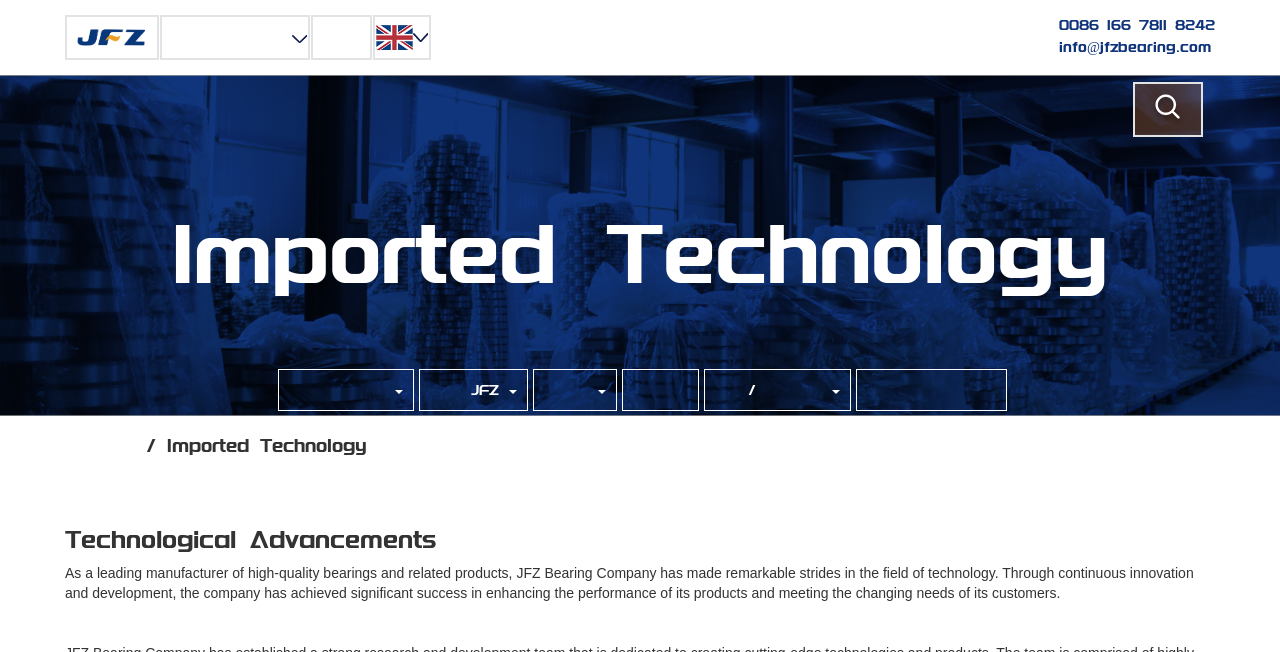Determine the bounding box coordinates of the clickable element necessary to fulfill the instruction: "Click on JFZ Bearing link". Provide the coordinates as four float numbers within the 0 to 1 range, i.e., [left, top, right, bottom].

[0.053, 0.035, 0.122, 0.08]